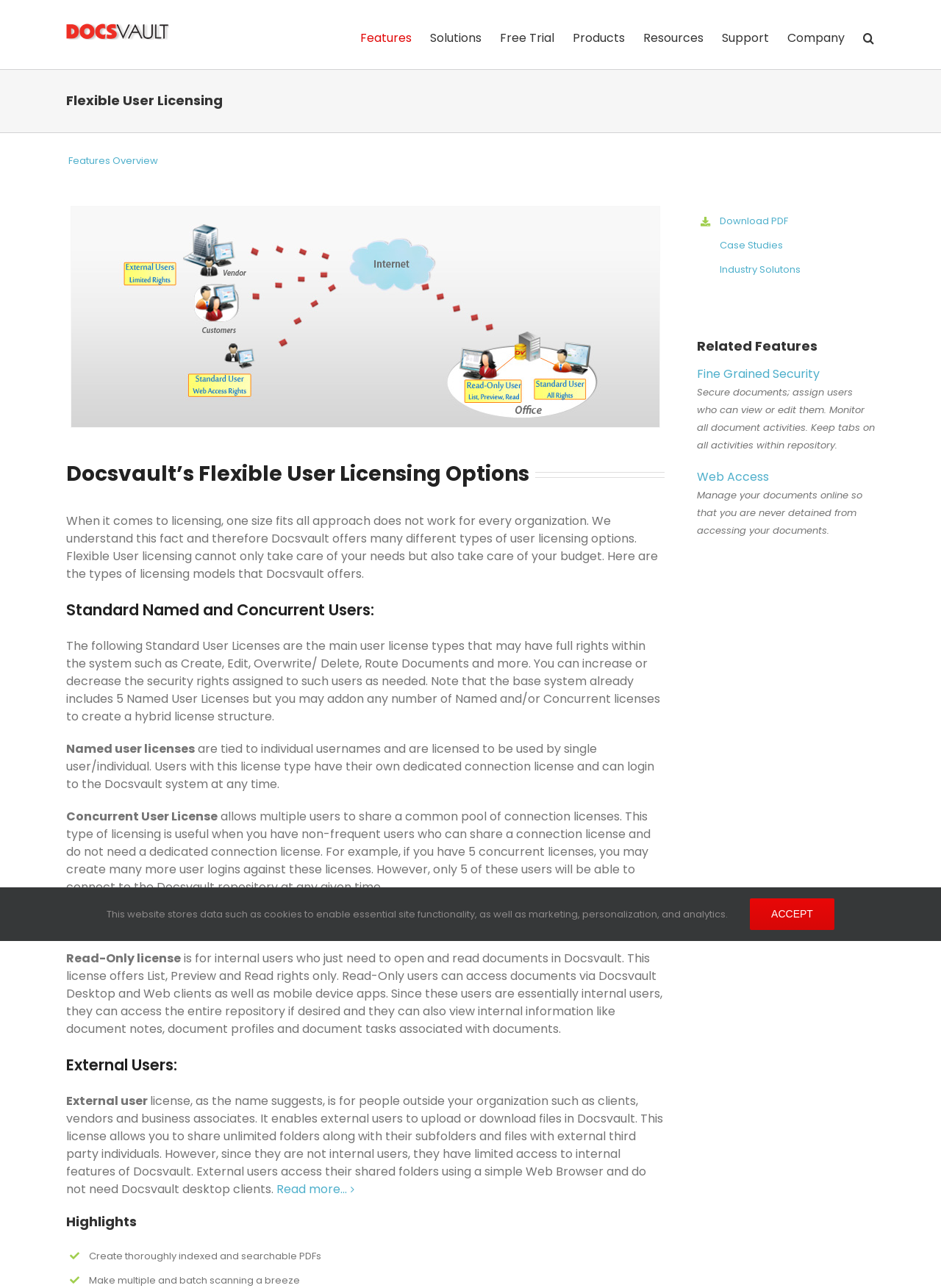Determine the bounding box coordinates for the region that must be clicked to execute the following instruction: "Explore the 'Industry Solutions' link".

[0.765, 0.204, 0.851, 0.215]